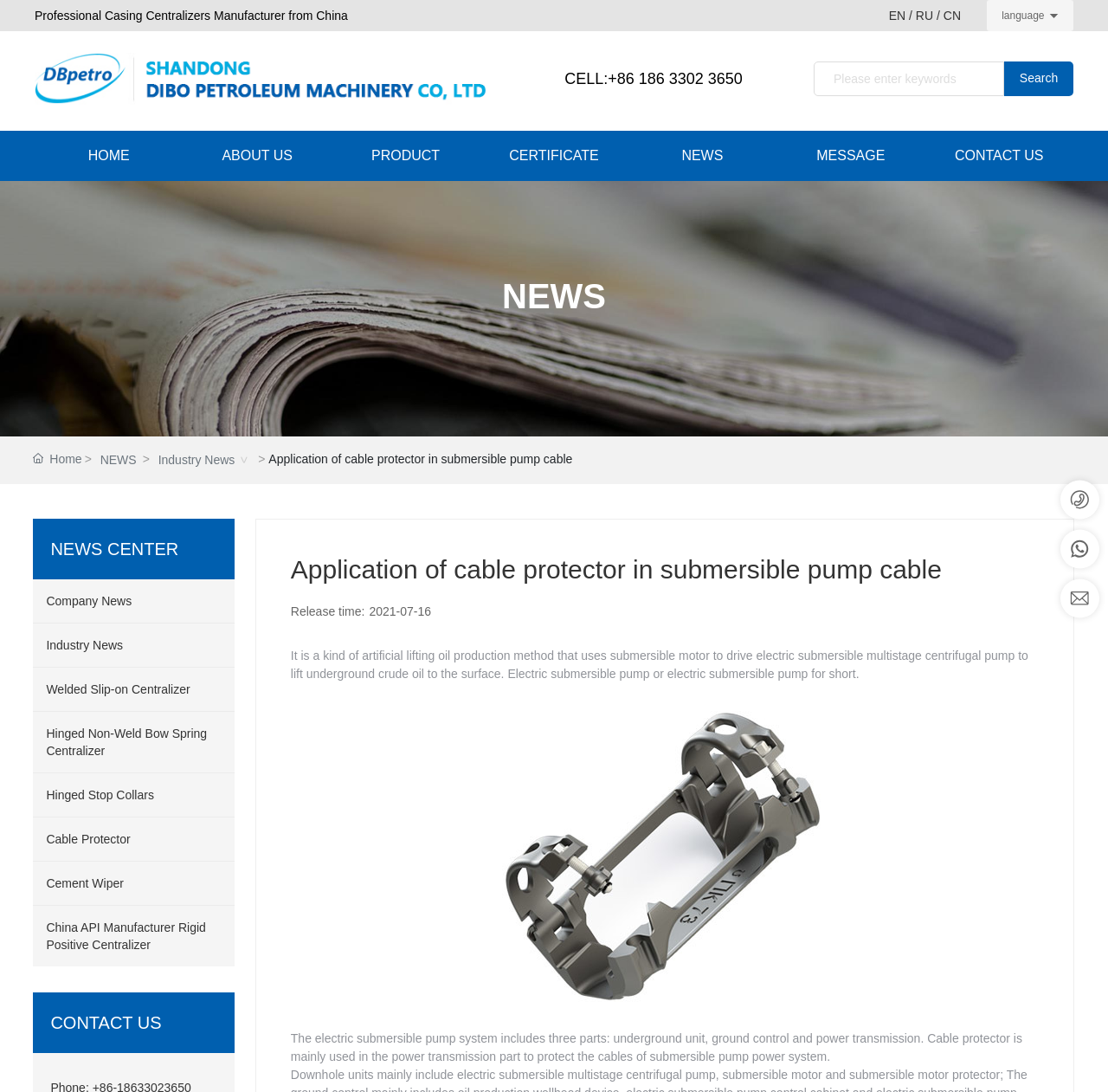Extract the bounding box coordinates of the UI element described by: "Hinged Stop Collars". The coordinates should include four float numbers ranging from 0 to 1, e.g., [left, top, right, bottom].

[0.03, 0.72, 0.212, 0.736]